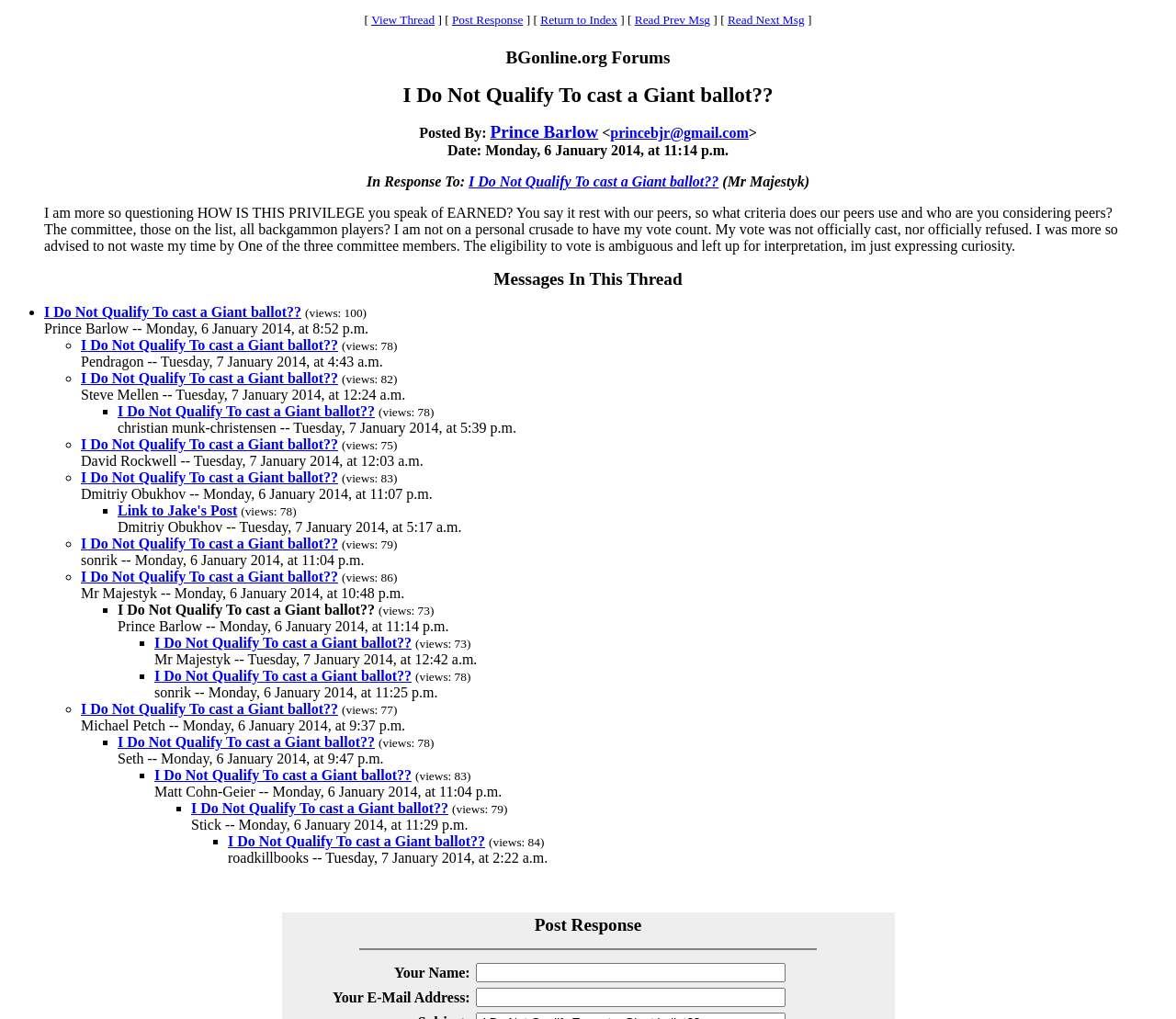What is the date of the original post?
Please provide a comprehensive answer based on the information in the image.

I obtained the answer by looking at the static text element with the content 'Date: Monday, 6 January 2014, at 11:14 p.m.' located near the top of the webpage, which appears to be the timestamp of the original post.